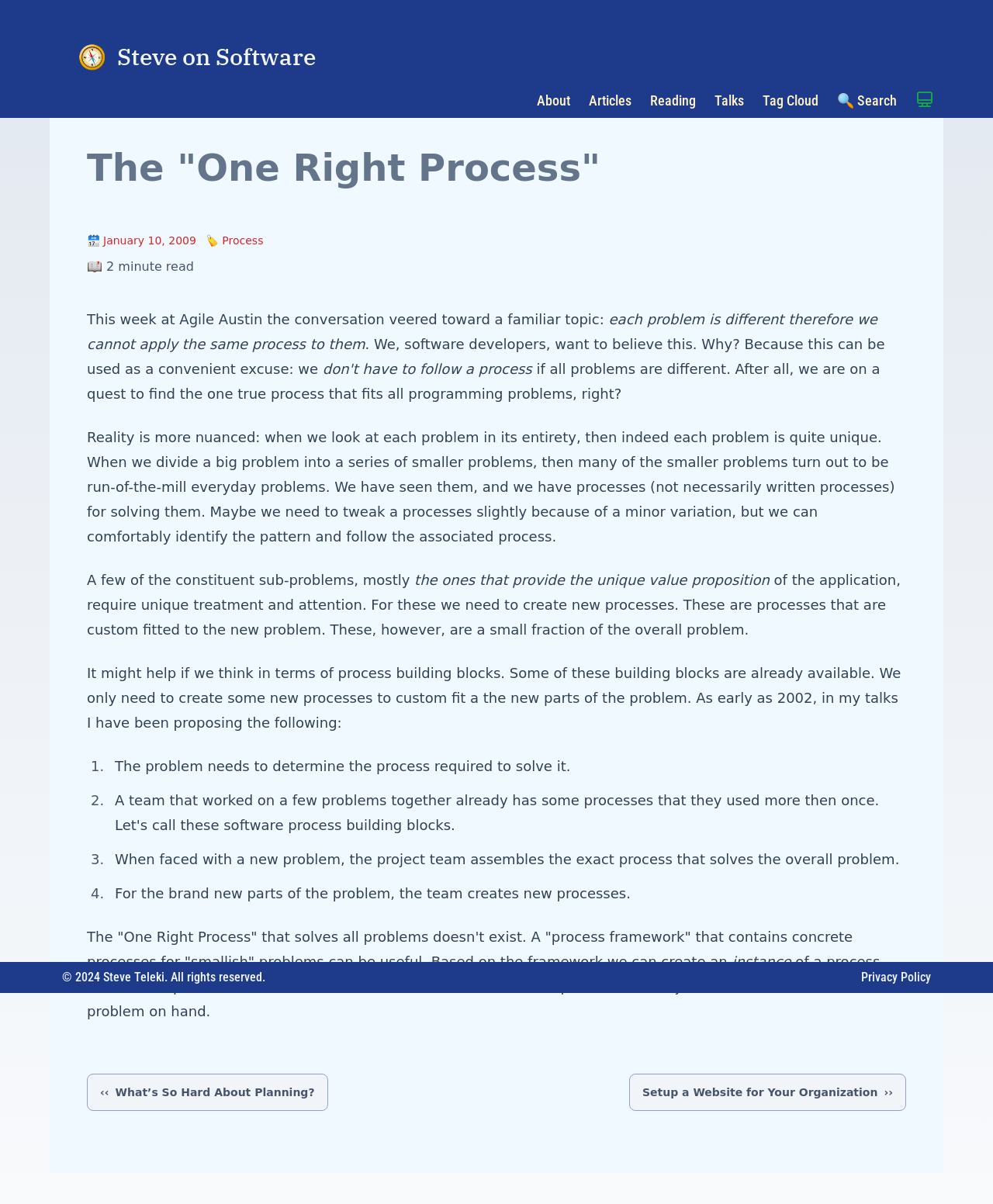Can you specify the bounding box coordinates for the region that should be clicked to fulfill this instruction: "Go to About page".

[0.534, 0.07, 0.58, 0.098]